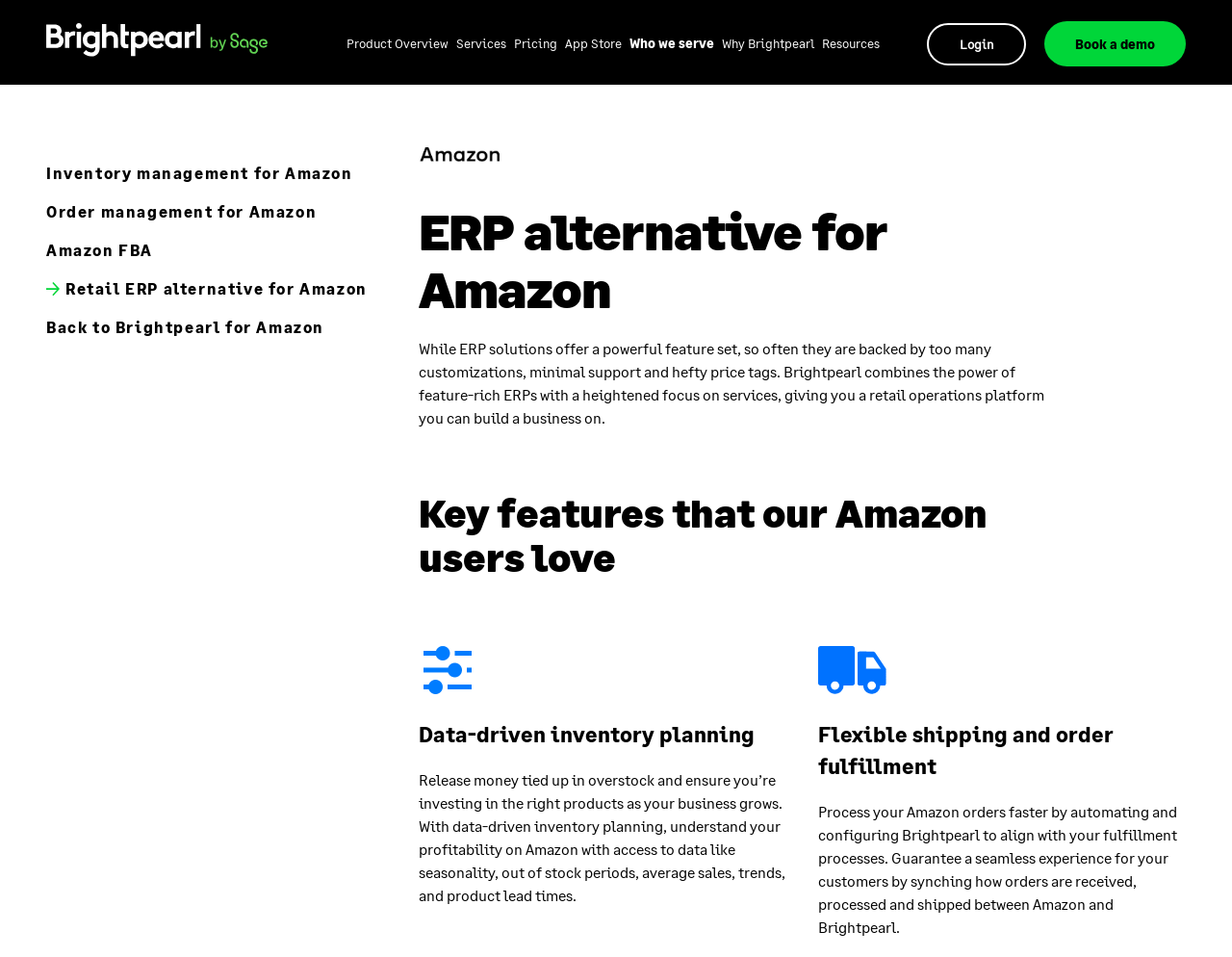Determine the main heading of the webpage and generate its text.

ERP alternative for Amazon